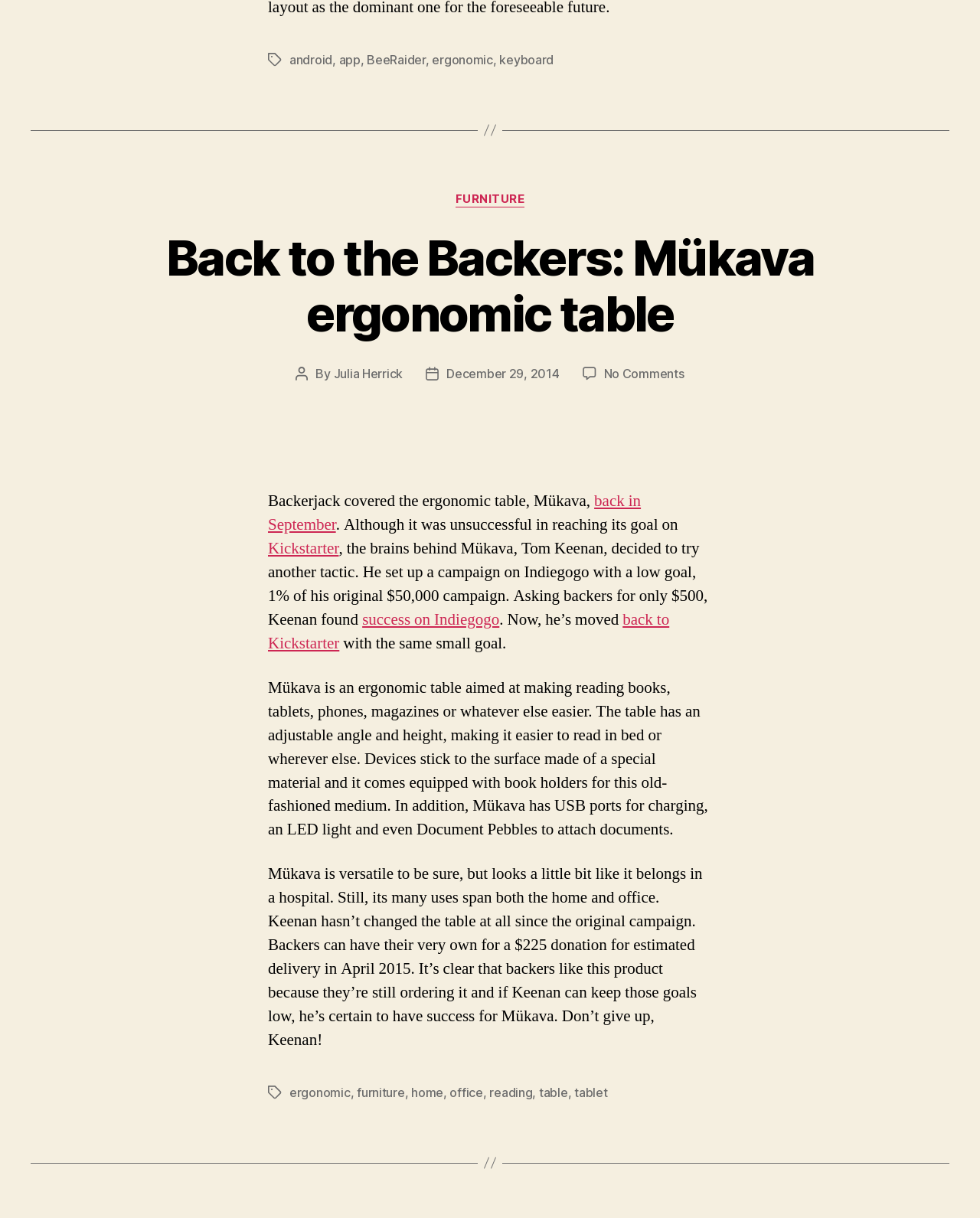Determine the coordinates of the bounding box for the clickable area needed to execute this instruction: "Explore the 'ergonomic' category".

[0.295, 0.89, 0.357, 0.903]